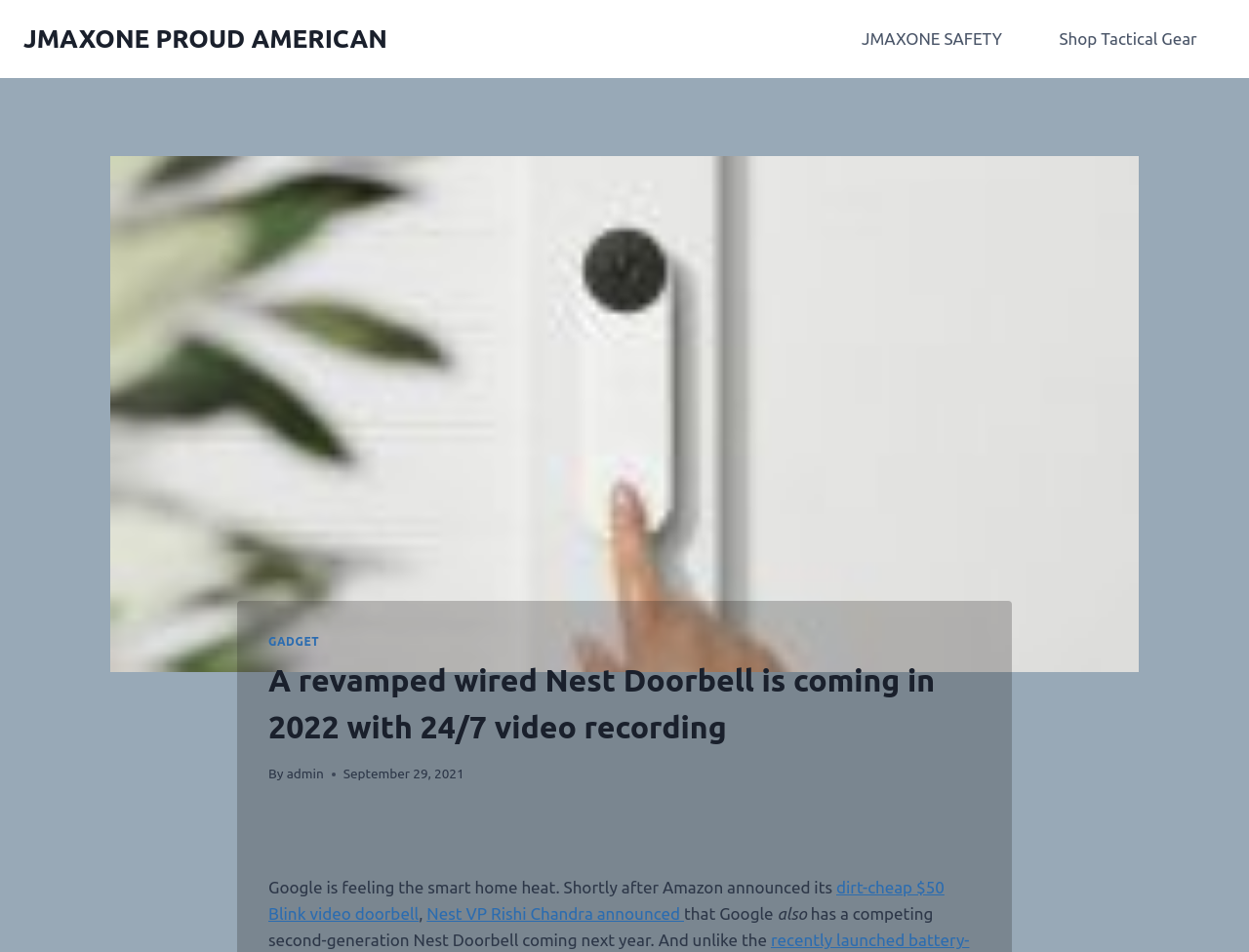Can you find and provide the title of the webpage?

A revamped wired Nest Doorbell is coming in 2022 with 24/7 video recording